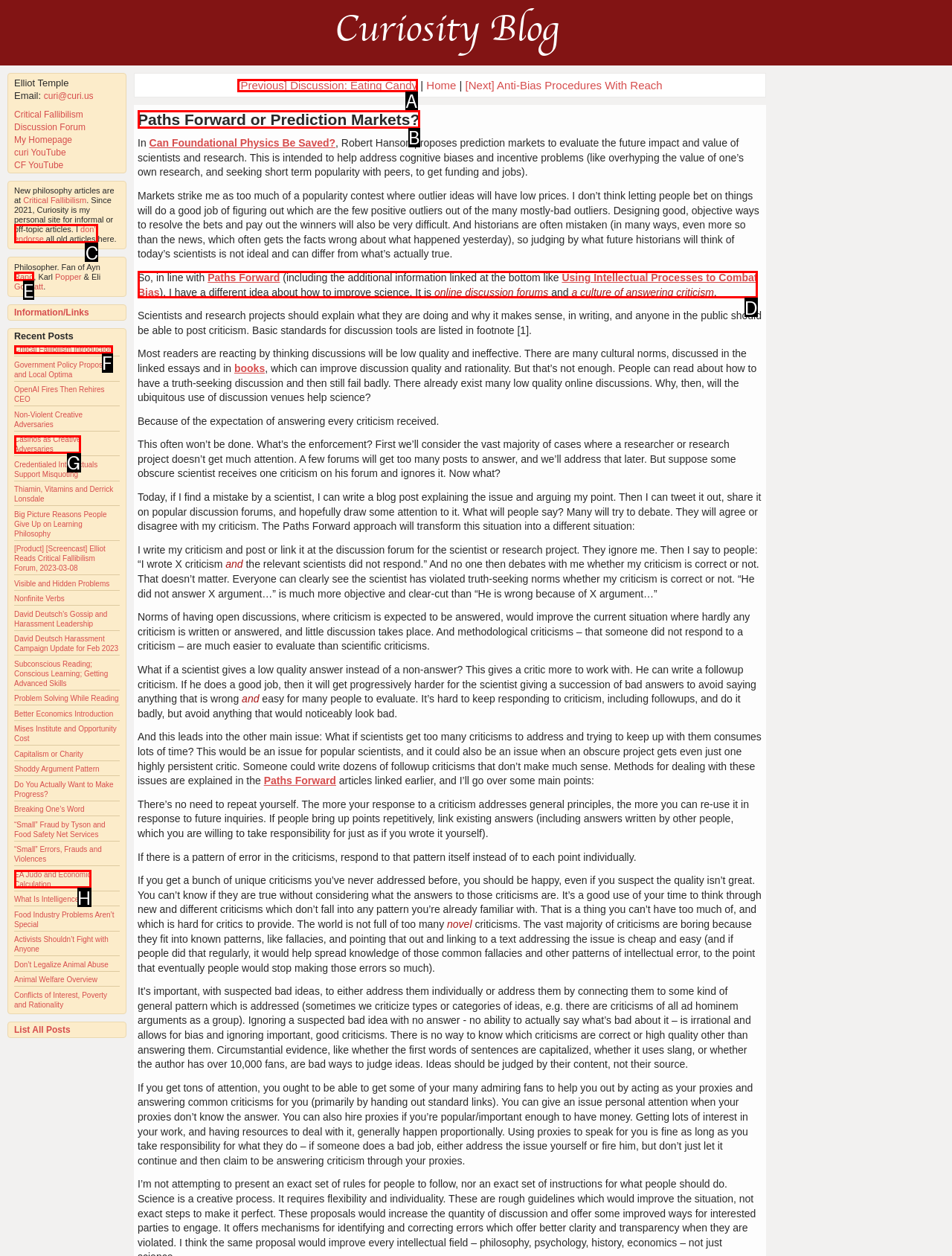Tell me which one HTML element I should click to complete this task: read Paths Forward or Prediction Markets? Answer with the option's letter from the given choices directly.

B